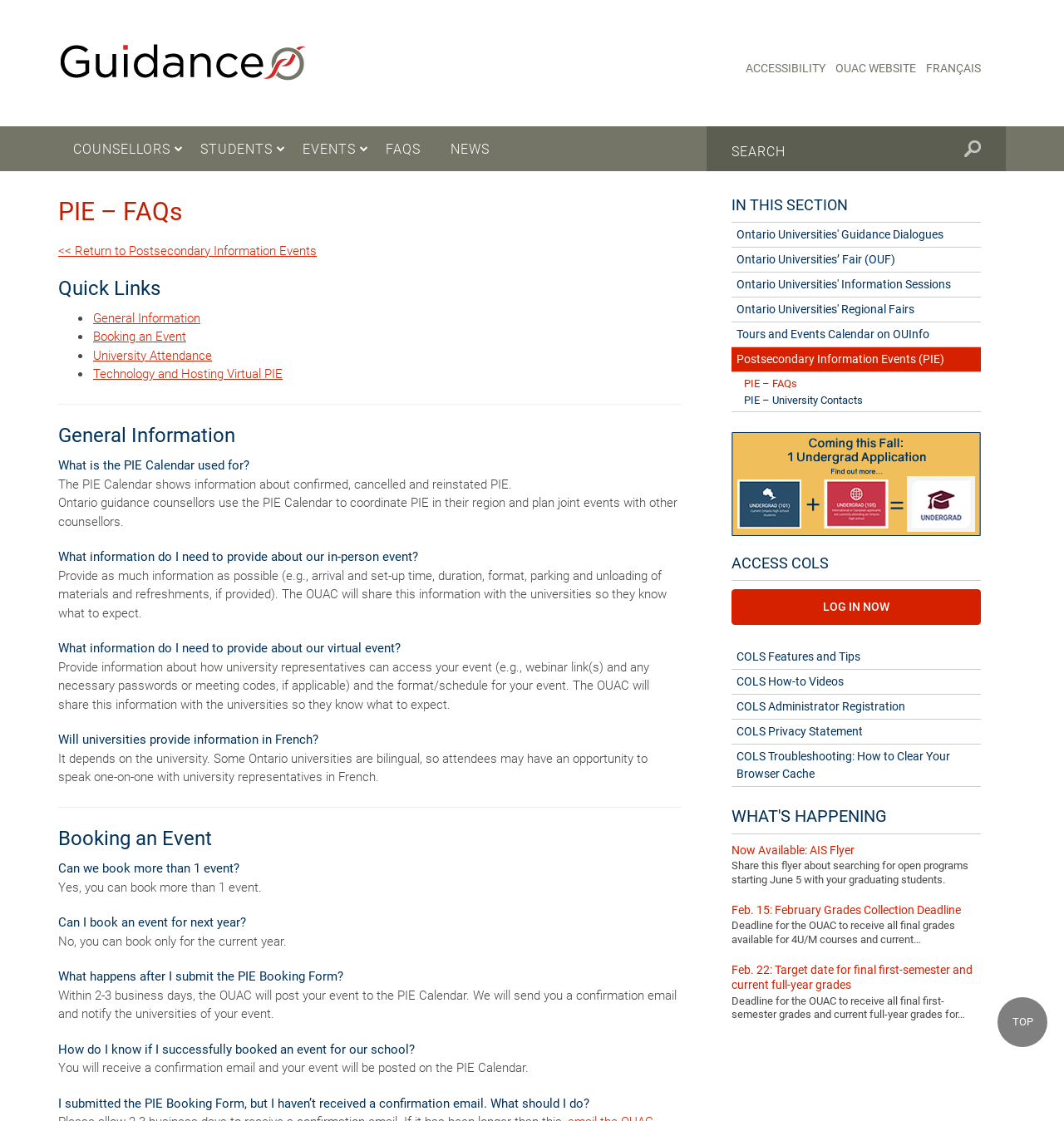Write an exhaustive caption that covers the webpage's main aspects.

This webpage is about Frequently Asked Questions (FAQs) related to Postsecondary Information Events (PIE). At the top, there are several links to different sections, including "Guidance", "Accessibility", "OUAC Website", and "FRANÇAIS". Below these links, there is a search bar with a "Search" button.

The main content of the page is divided into several sections. The first section is "PIE – FAQs" and has a heading "Quick Links" with several links to related topics, including "General Information", "Booking an Event", "University Attendance", and "Technology and Hosting Virtual PIE".

The next section is "General Information" and has several FAQs related to PIE, including "What is the PIE Calendar used for?" and "What information do I need to provide about our in-person event?". Each question has a corresponding answer provided below it.

The following section is "Booking an Event" and has several FAQs related to booking PIE events, including "Can we book more than 1 event?" and "What happens after I submit the PIE Booking Form?". Again, each question has a corresponding answer provided below it.

To the right of the main content, there are several links to related topics, including "Ontario Universities' Guidance Dialogues", "Ontario Universities’ Fair (OUF)", and "Postsecondary Information Events (PIE)". There is also a figure with a link to "Coming this Fall: 1 Undergrad Application. Find out more...".

Further down, there are sections for "ACCESS COLS" and "WHAT'S HAPPENING", which include links to related topics and news articles, respectively.